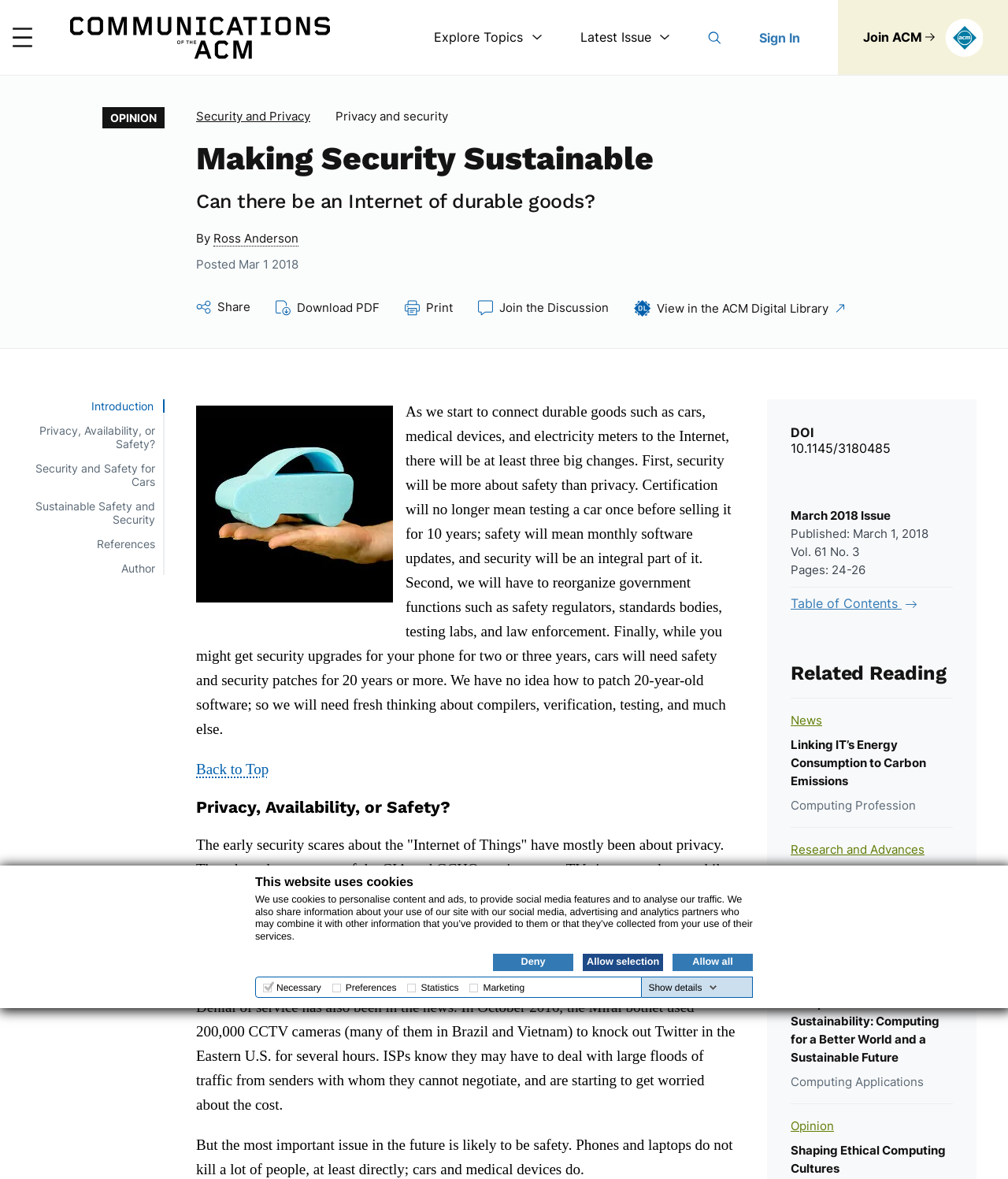Determine the bounding box coordinates of the clickable element necessary to fulfill the instruction: "Click the 'Search' link". Provide the coordinates as four float numbers within the 0 to 1 range, i.e., [left, top, right, bottom].

[0.703, 0.024, 0.716, 0.04]